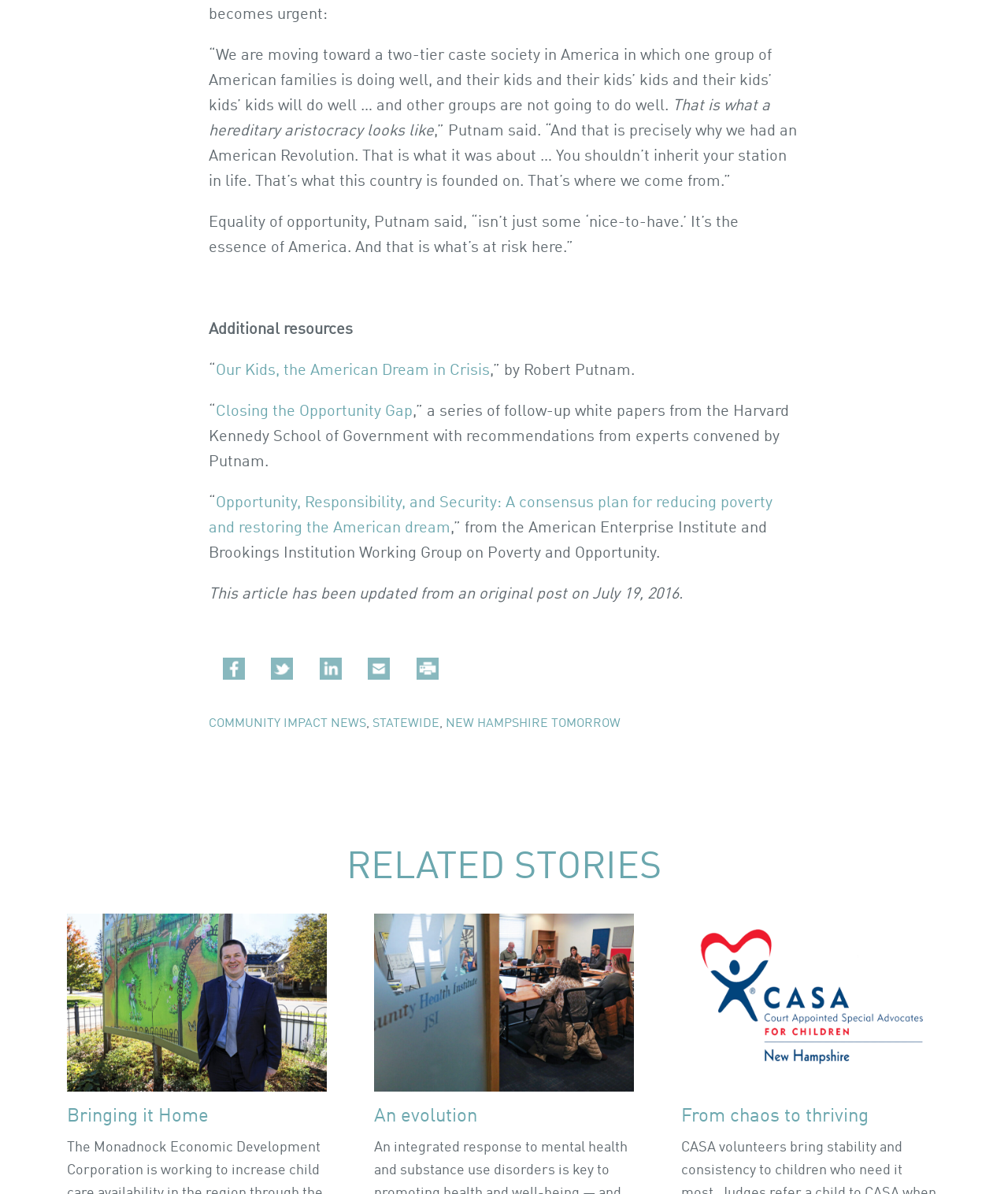Based on the visual content of the image, answer the question thoroughly: What is the main topic of the article?

The main topic of the article is about the importance of equality of opportunity in America, which is mentioned in the static text element with ID 518 as 'Equality of opportunity, Putnam said, “isn’t just some ‘nice-to-have.’ It’s the essence of America. And that is what’s at risk here.”'